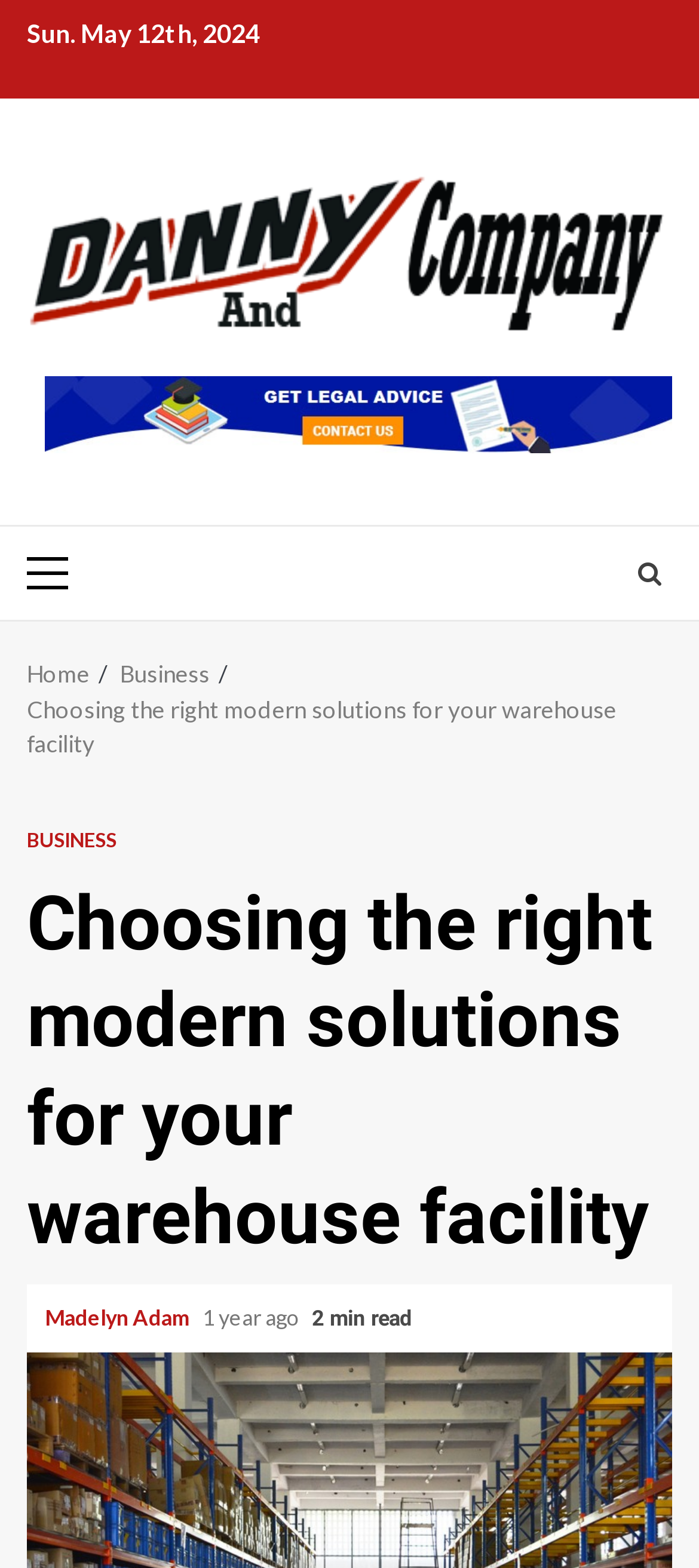What is the date of the latest article?
Please use the image to provide a one-word or short phrase answer.

Sun. May 12th, 2024